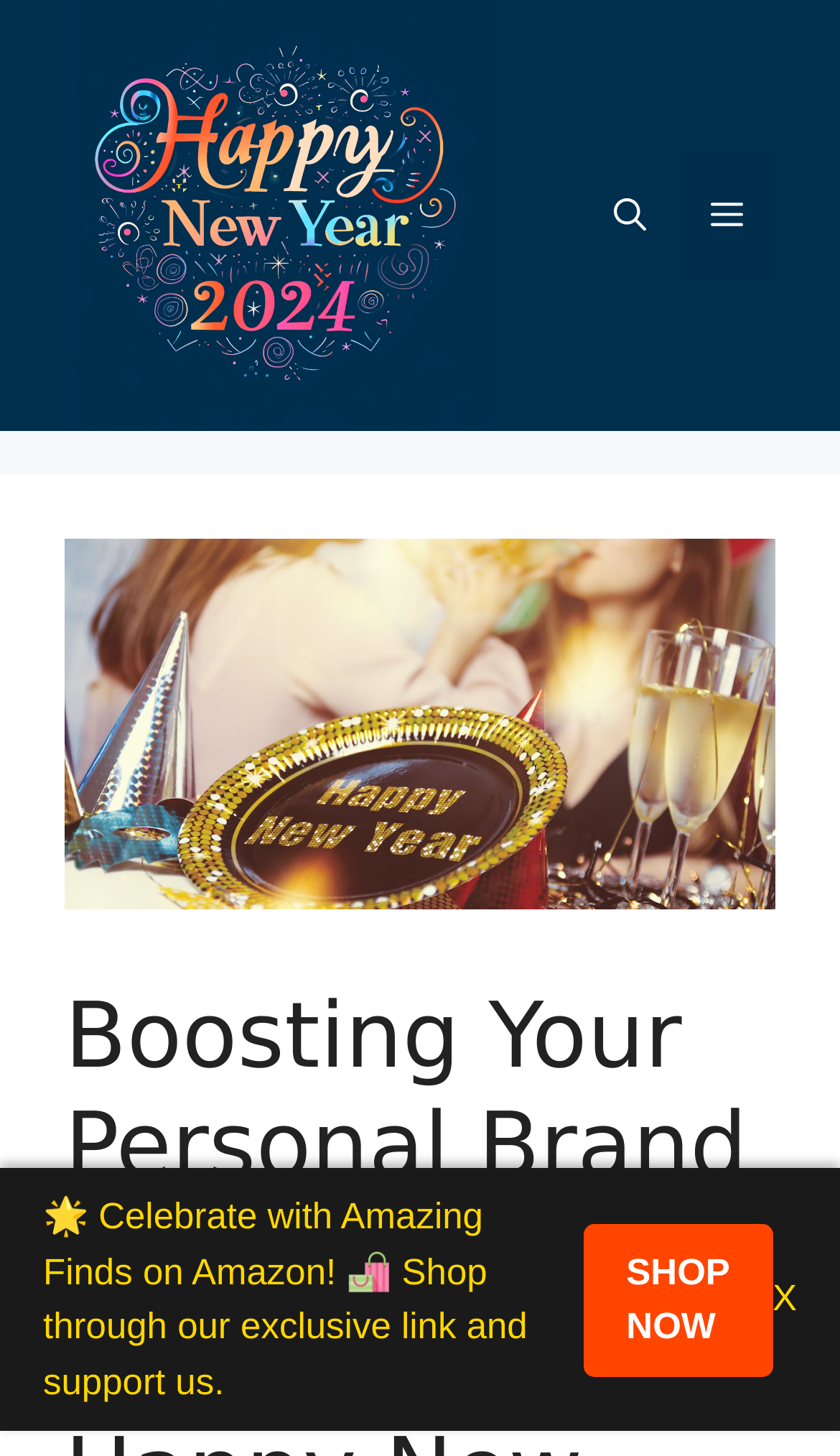What is the action encouraged by the text 'Celebrate with Amazing Finds on Amazon!'?
Could you give a comprehensive explanation in response to this question?

I analyzed the StaticText element with the text 'Celebrate with Amazing Finds on Amazon! 🛍️ Shop through our exclusive link and support us.'. This text suggests that the action encouraged is to shop through the exclusive link.